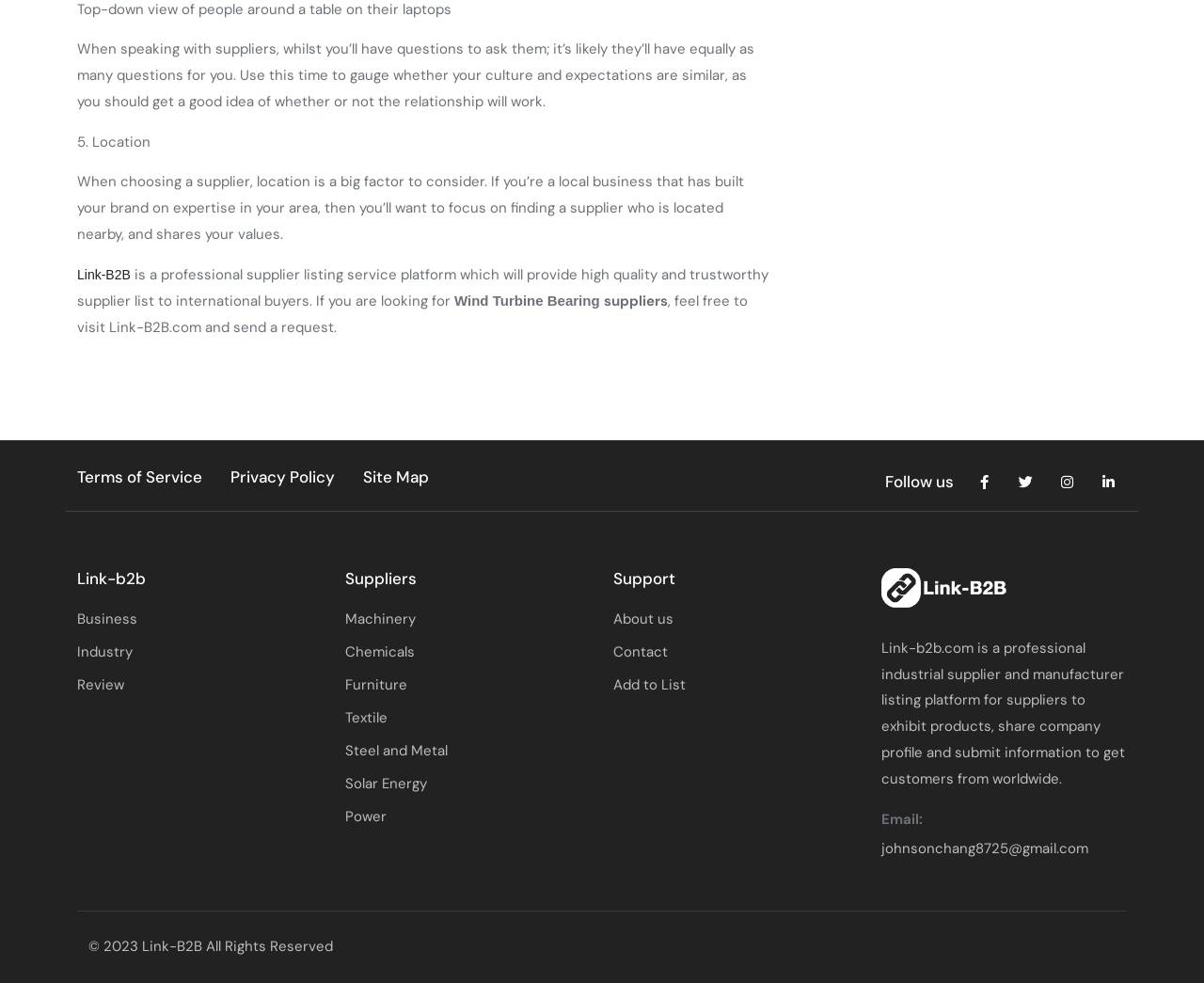Please specify the bounding box coordinates of the clickable region to carry out the following instruction: "Learn more about 'Wind Turbine Bearing' suppliers". The coordinates should be four float numbers between 0 and 1, in the format [left, top, right, bottom].

[0.377, 0.298, 0.501, 0.314]